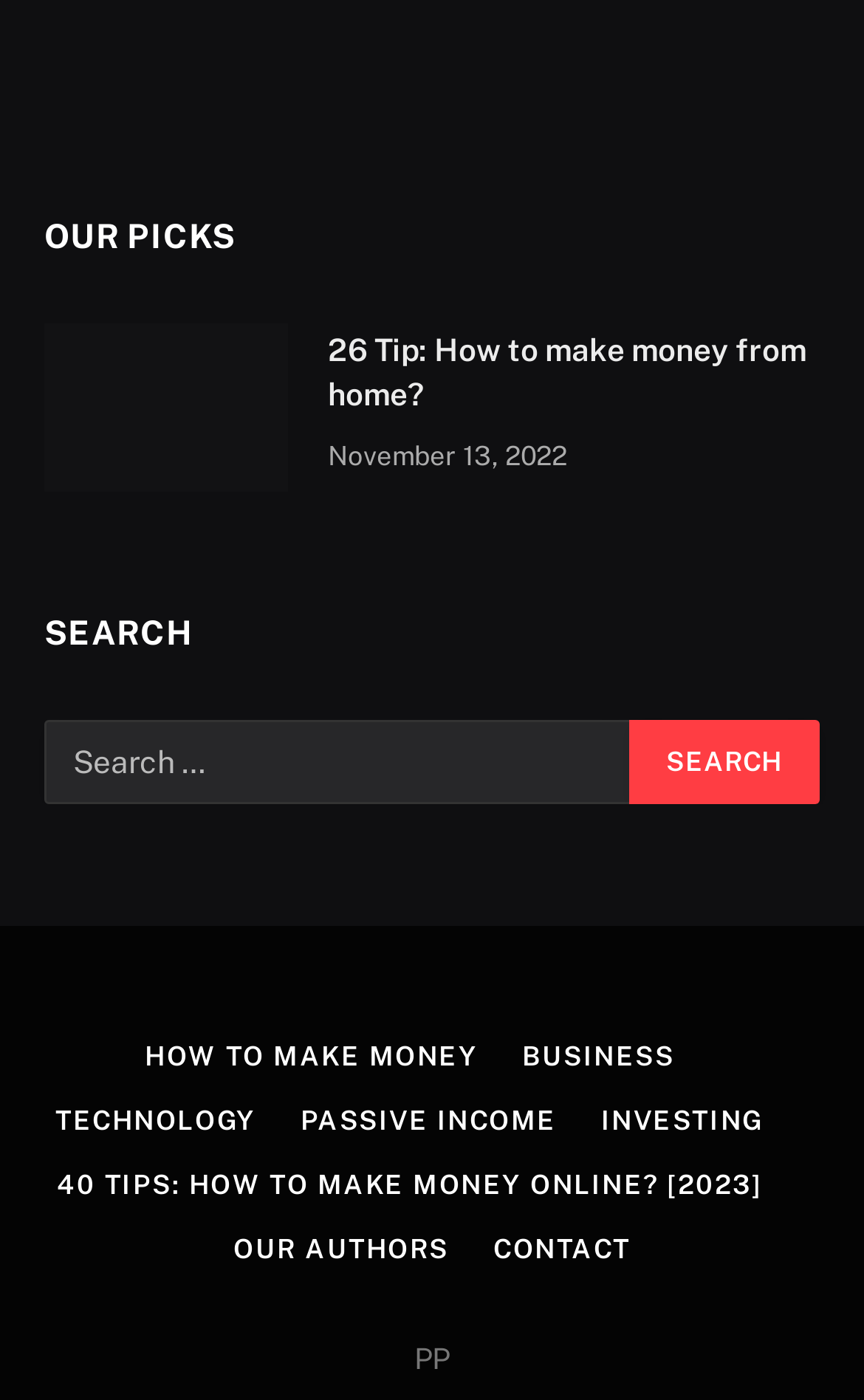How many categories are listed at the bottom of the webpage? Observe the screenshot and provide a one-word or short phrase answer.

5